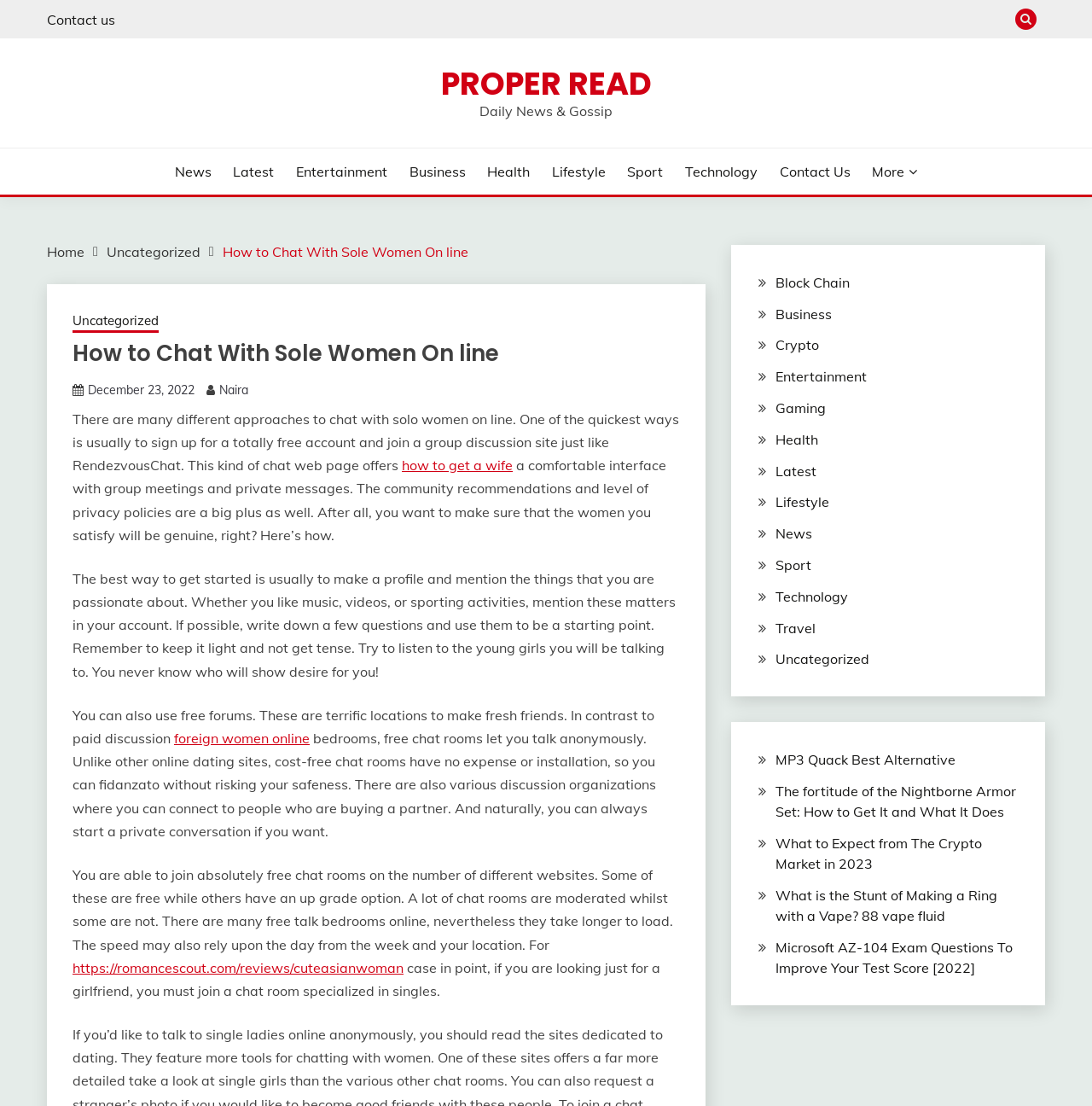What is the topic of the link 'https://romancescout.com/reviews/cuteasianwoman'? Based on the image, give a response in one word or a short phrase.

Dating review